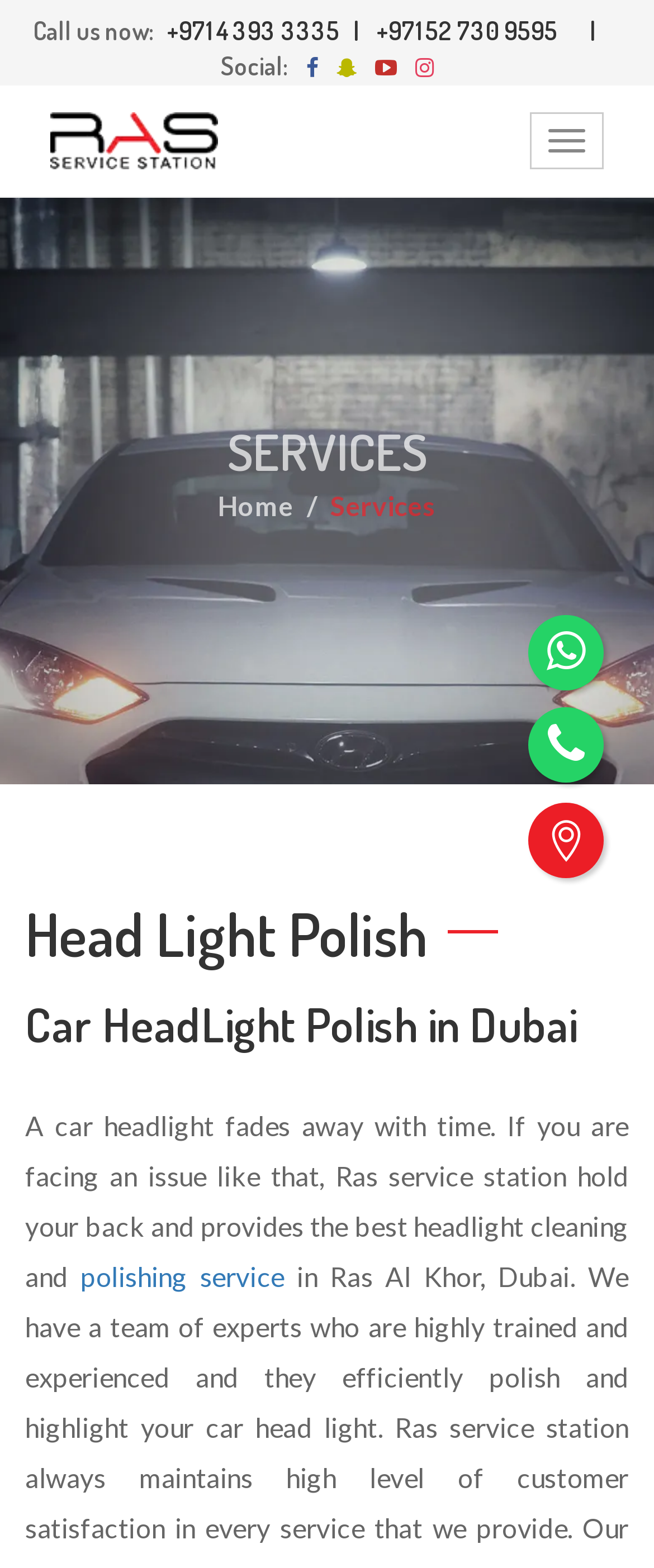Determine the bounding box coordinates of the clickable element to complete this instruction: "Learn about head light polish". Provide the coordinates in the format of four float numbers between 0 and 1, [left, top, right, bottom].

[0.038, 0.521, 0.962, 0.616]